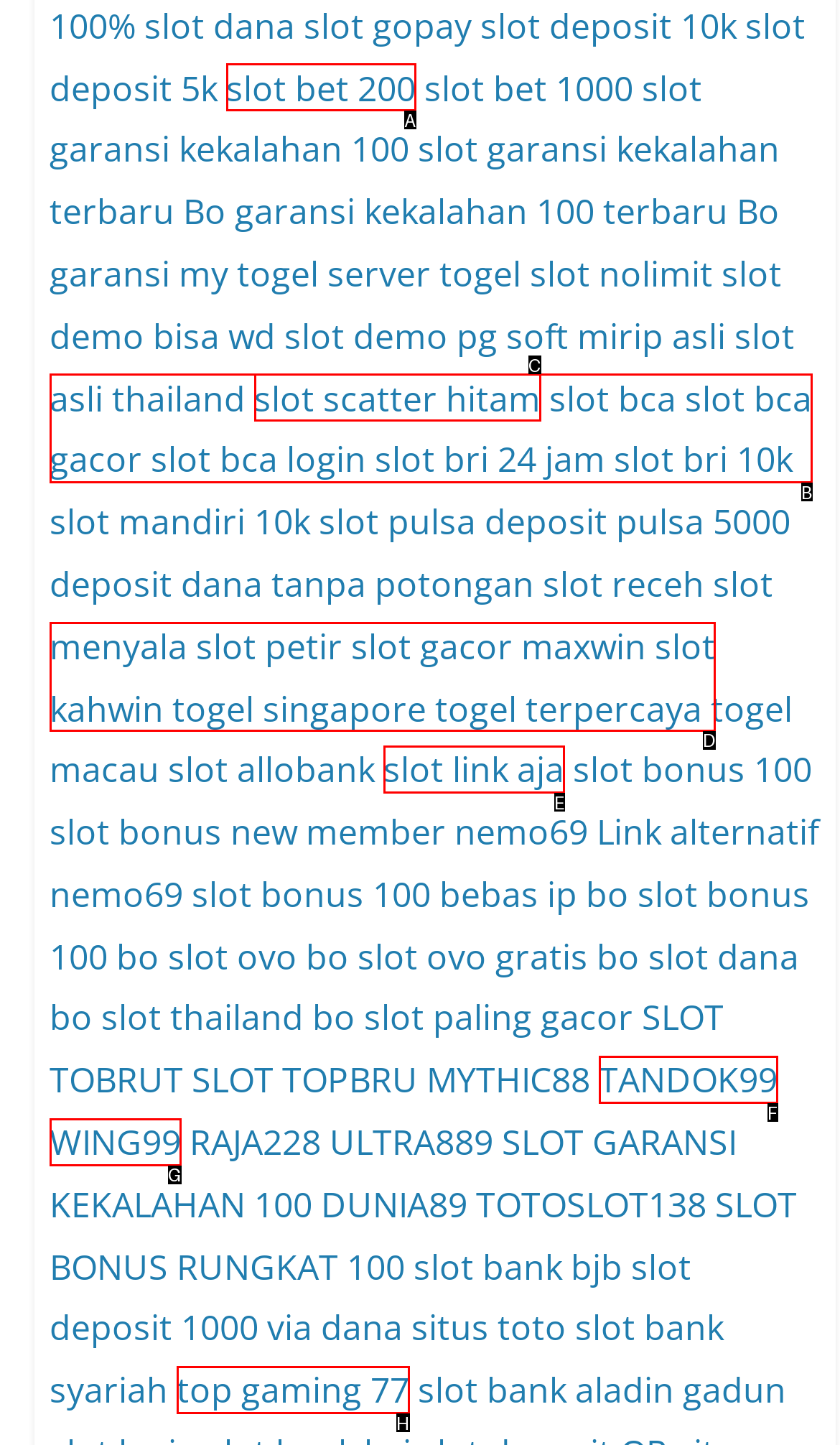Choose the option that aligns with the description: TANDOK99
Respond with the letter of the chosen option directly.

F